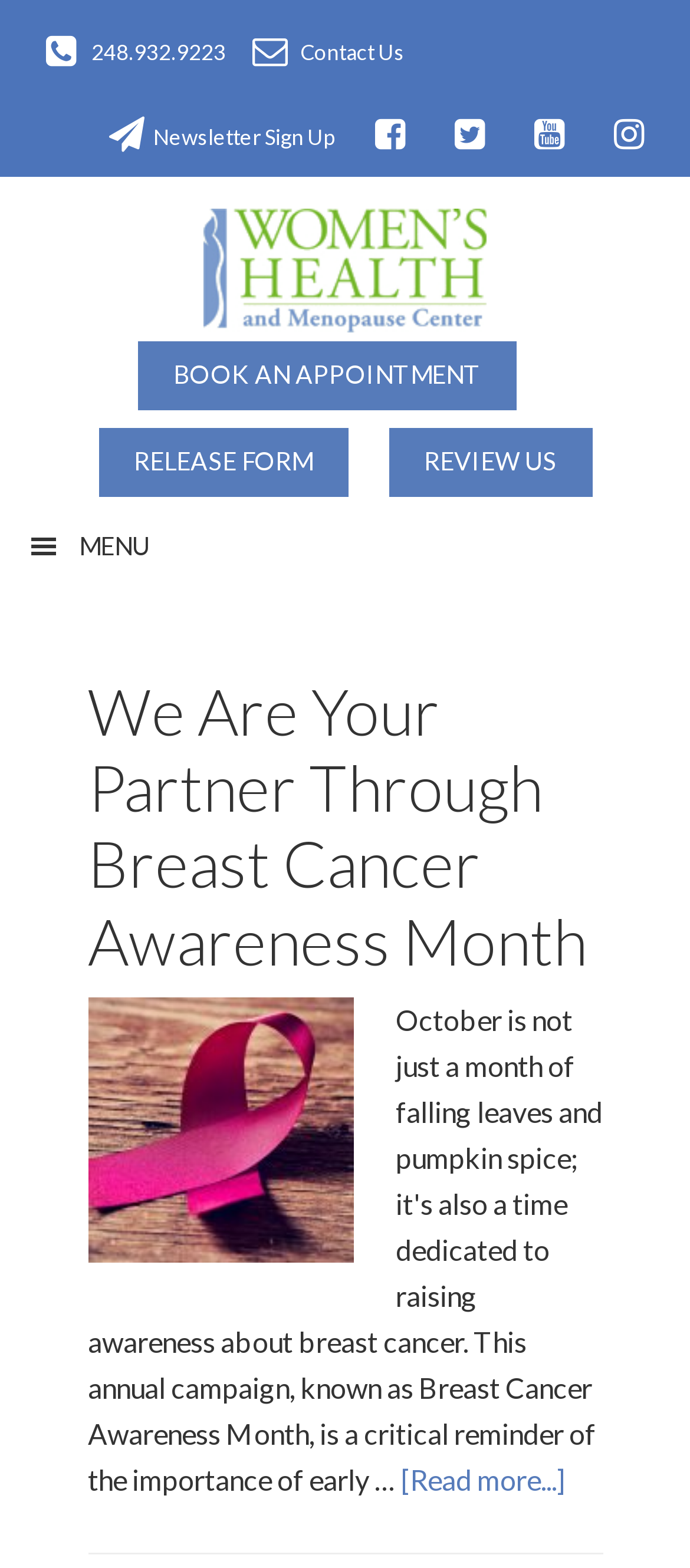Identify the bounding box coordinates of the region that needs to be clicked to carry out this instruction: "Contact us". Provide these coordinates as four float numbers ranging from 0 to 1, i.e., [left, top, right, bottom].

[0.435, 0.025, 0.586, 0.042]